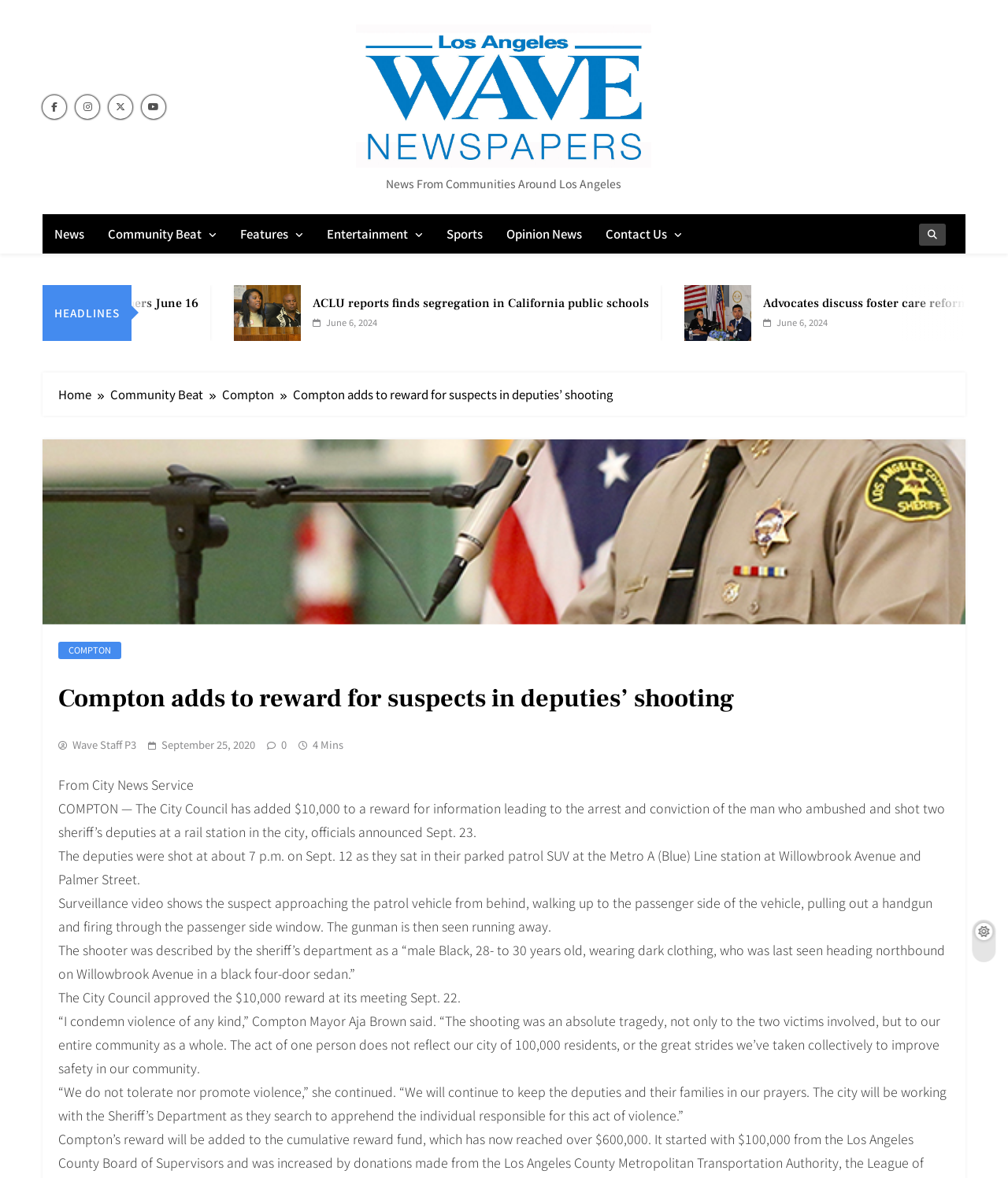Please give the bounding box coordinates of the area that should be clicked to fulfill the following instruction: "Click on the COMPTON link". The coordinates should be in the format of four float numbers from 0 to 1, i.e., [left, top, right, bottom].

[0.058, 0.546, 0.12, 0.559]